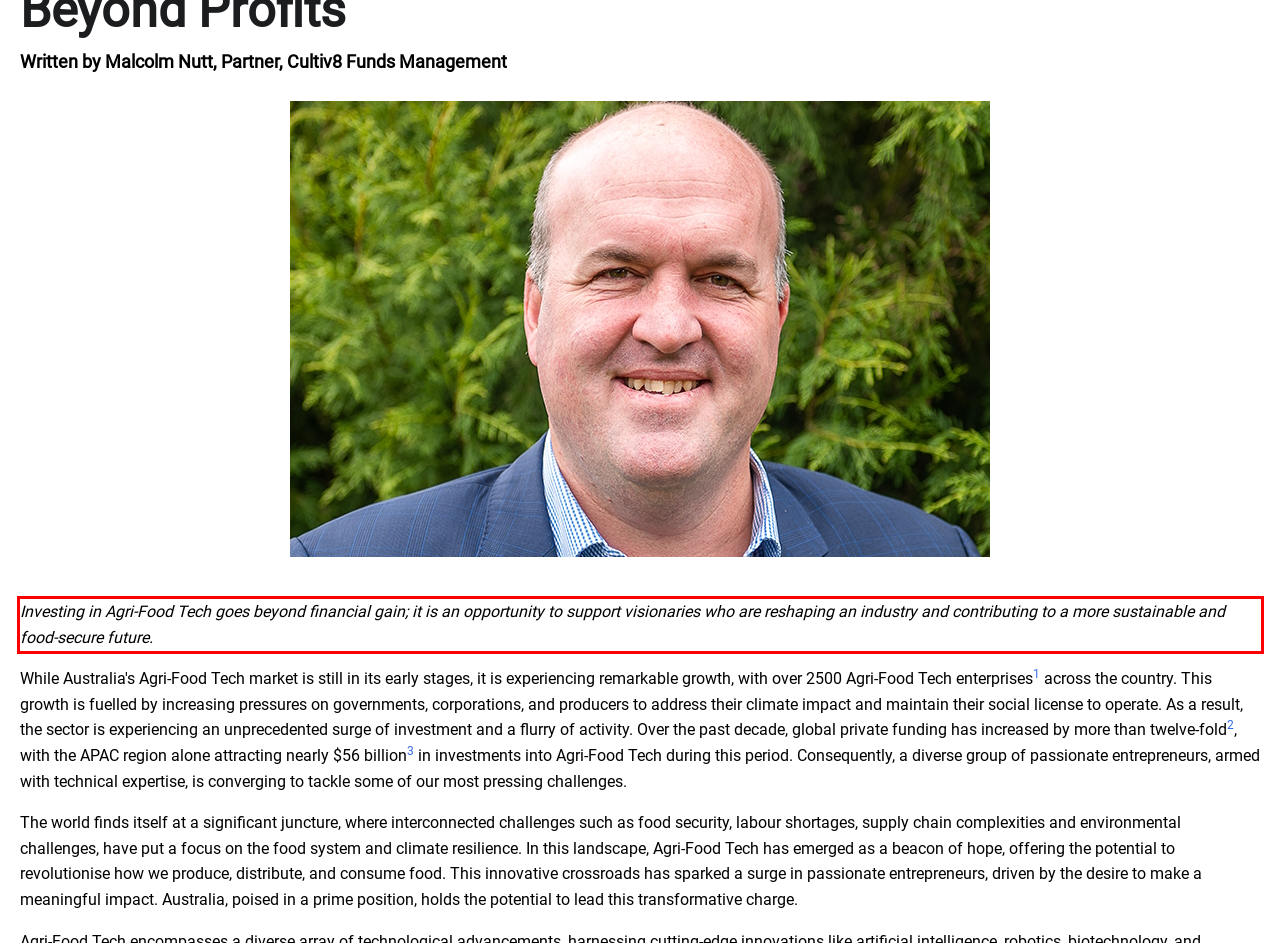You have a screenshot of a webpage where a UI element is enclosed in a red rectangle. Perform OCR to capture the text inside this red rectangle.

Investing in Agri-Food Tech goes beyond financial gain; it is an opportunity to support visionaries who are reshaping an industry and contributing to a more sustainable and food-secure future.